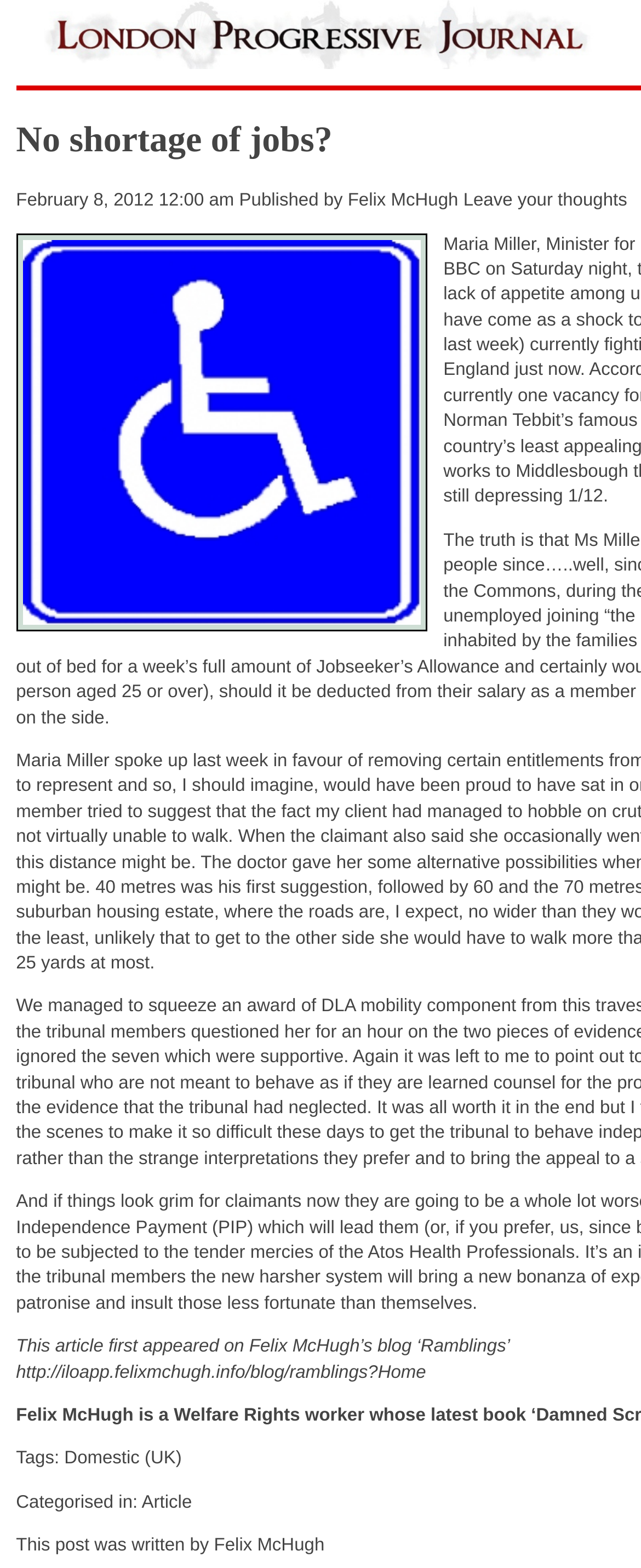What is the category of the article?
Provide a detailed answer to the question using information from the image.

I found the category of the article by looking at the link element with the content 'Article' which is located near the bottom of the webpage, under the 'Categorised in:' label.